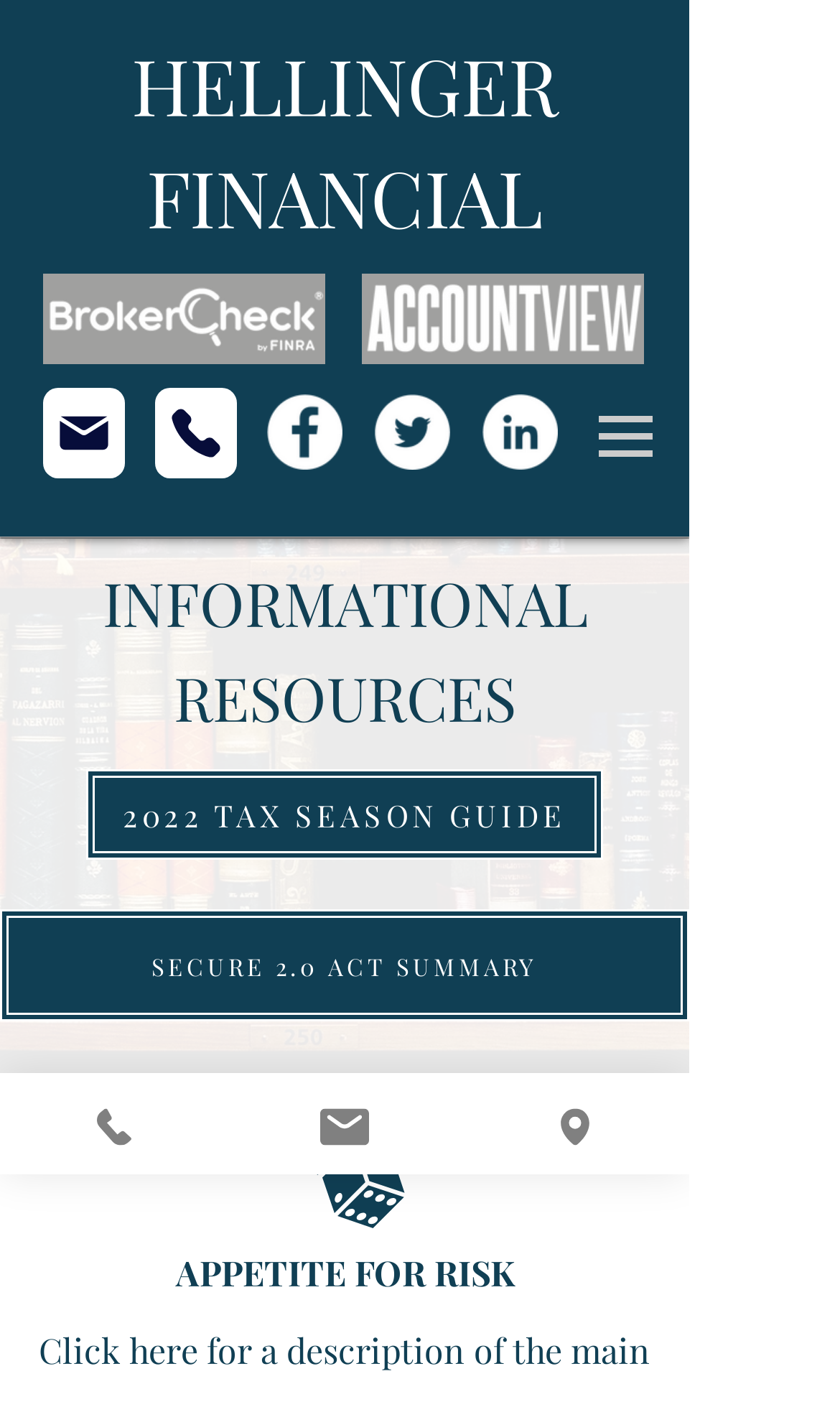Provide the bounding box coordinates of the HTML element described by the text: "Email". The coordinates should be in the format [left, top, right, bottom] with values between 0 and 1.

[0.274, 0.765, 0.547, 0.838]